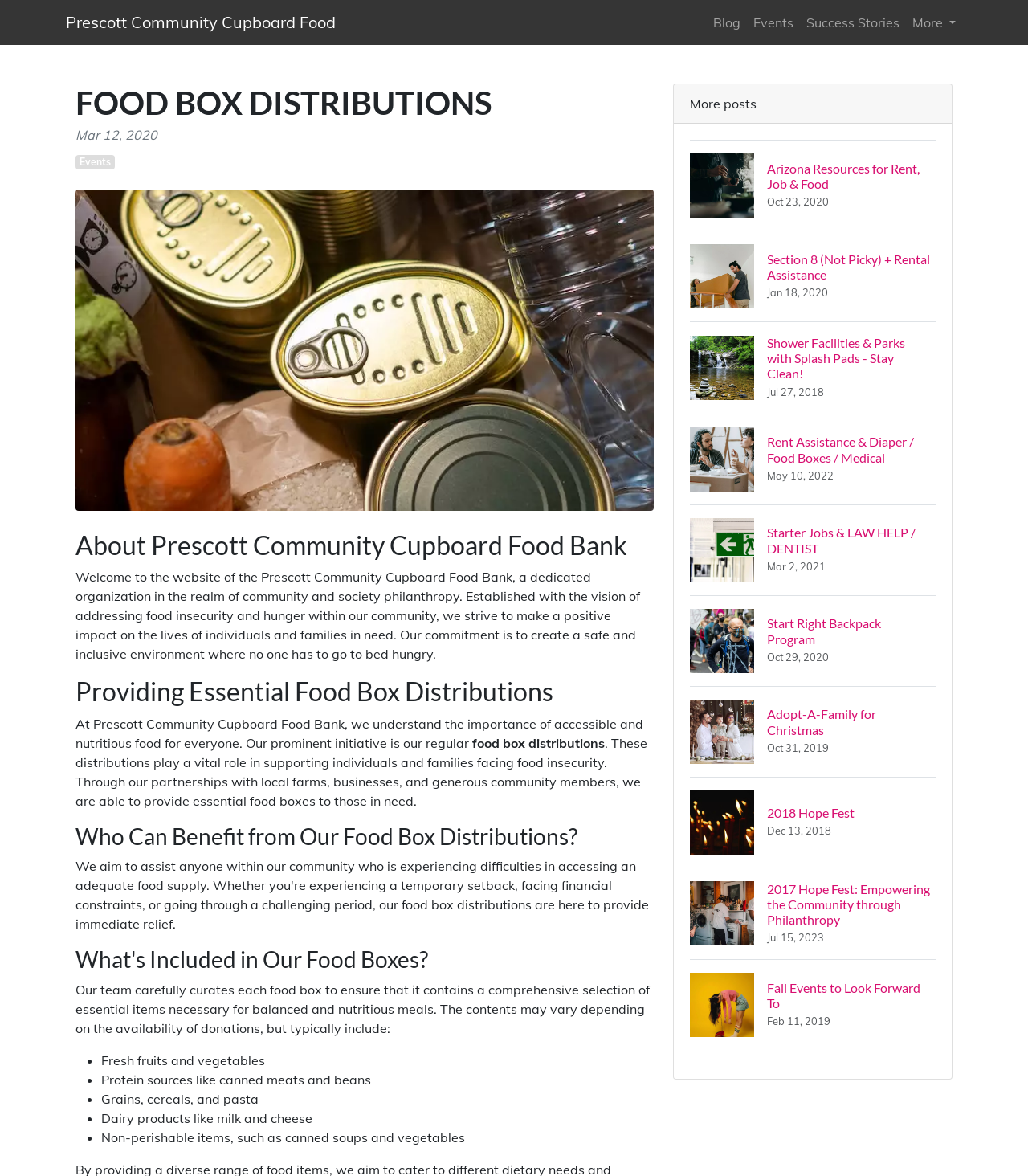Provide a short answer using a single word or phrase for the following question: 
What is the name of the food bank?

Prescott Community Cupboard Food Bank